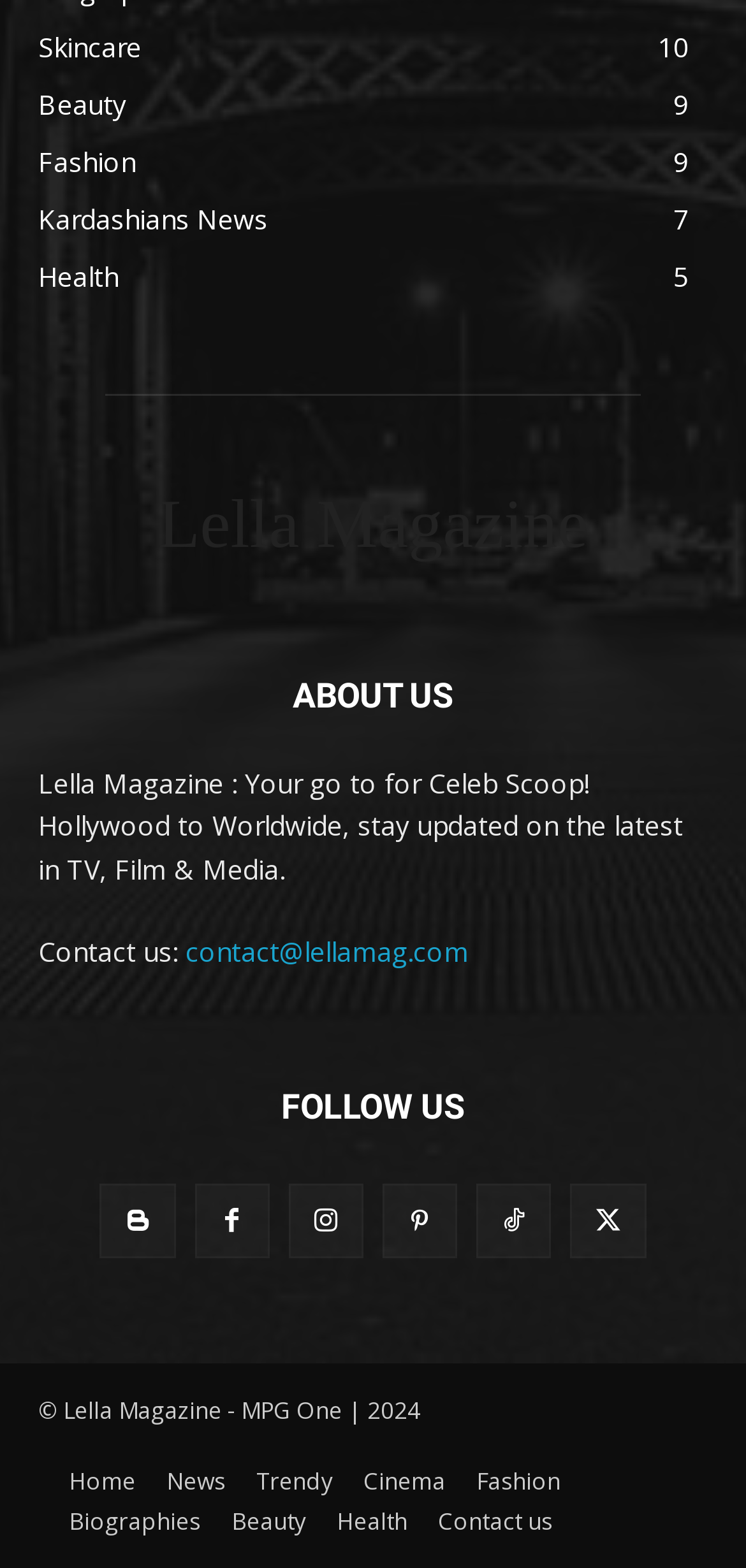How many social media links are available?
Look at the image and answer the question using a single word or phrase.

6